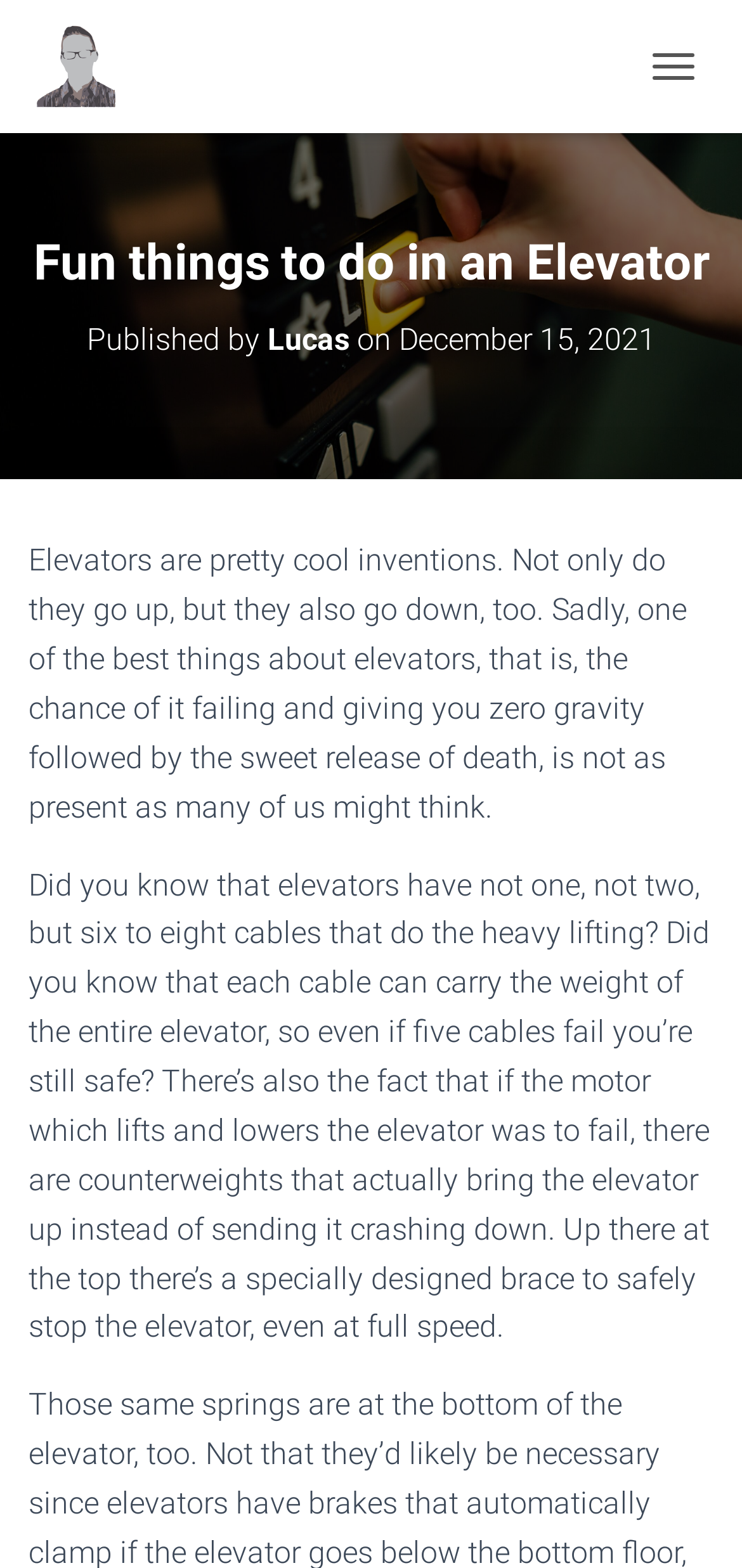Find the bounding box coordinates for the UI element that matches this description: "Lucas".

[0.36, 0.205, 0.471, 0.228]